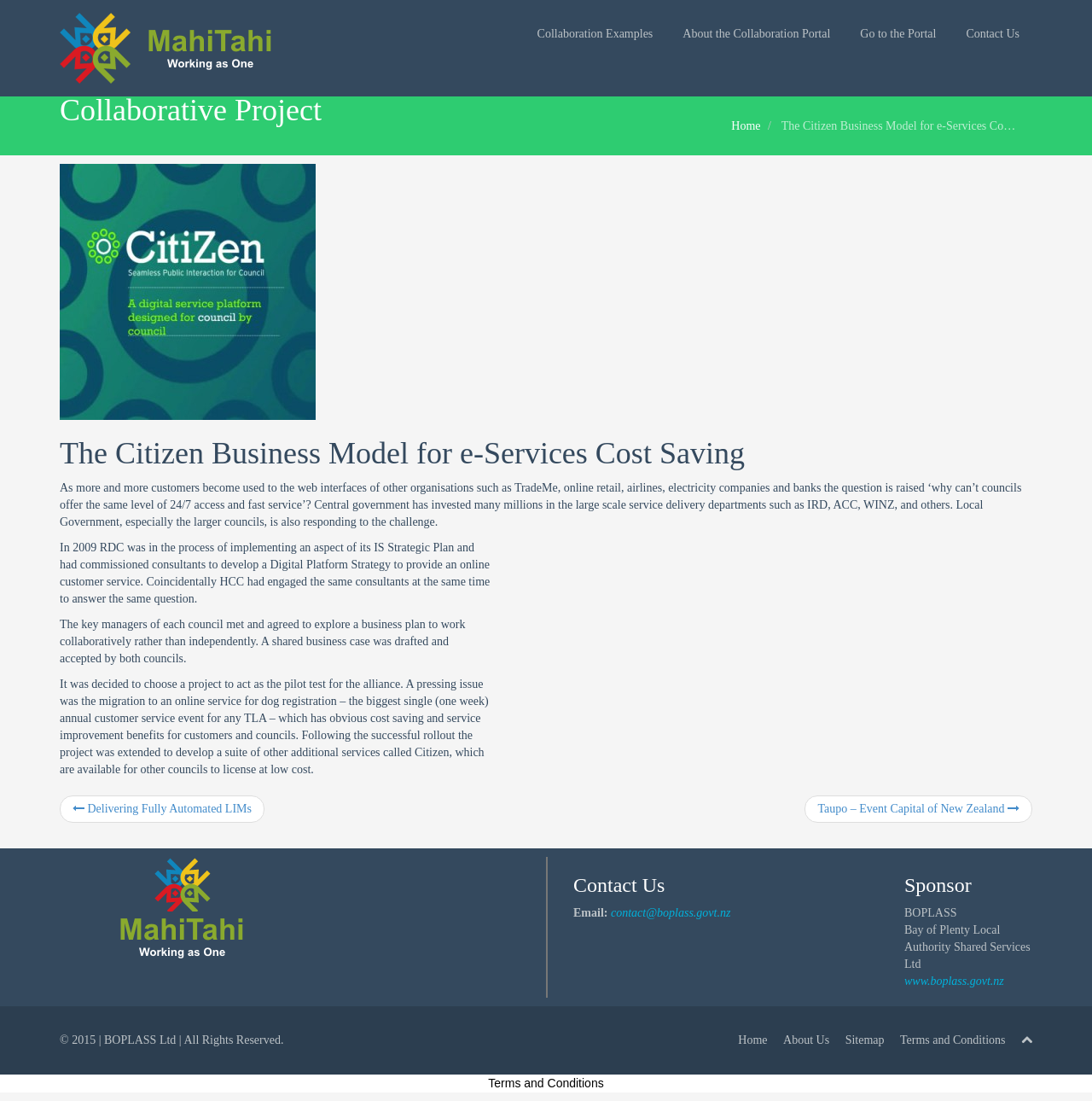Identify the bounding box coordinates of the clickable section necessary to follow the following instruction: "Add to wishlist of 'Springfield 2020 Waypoint Rifle BAW920308D'". The coordinates should be presented as four float numbers from 0 to 1, i.e., [left, top, right, bottom].

None